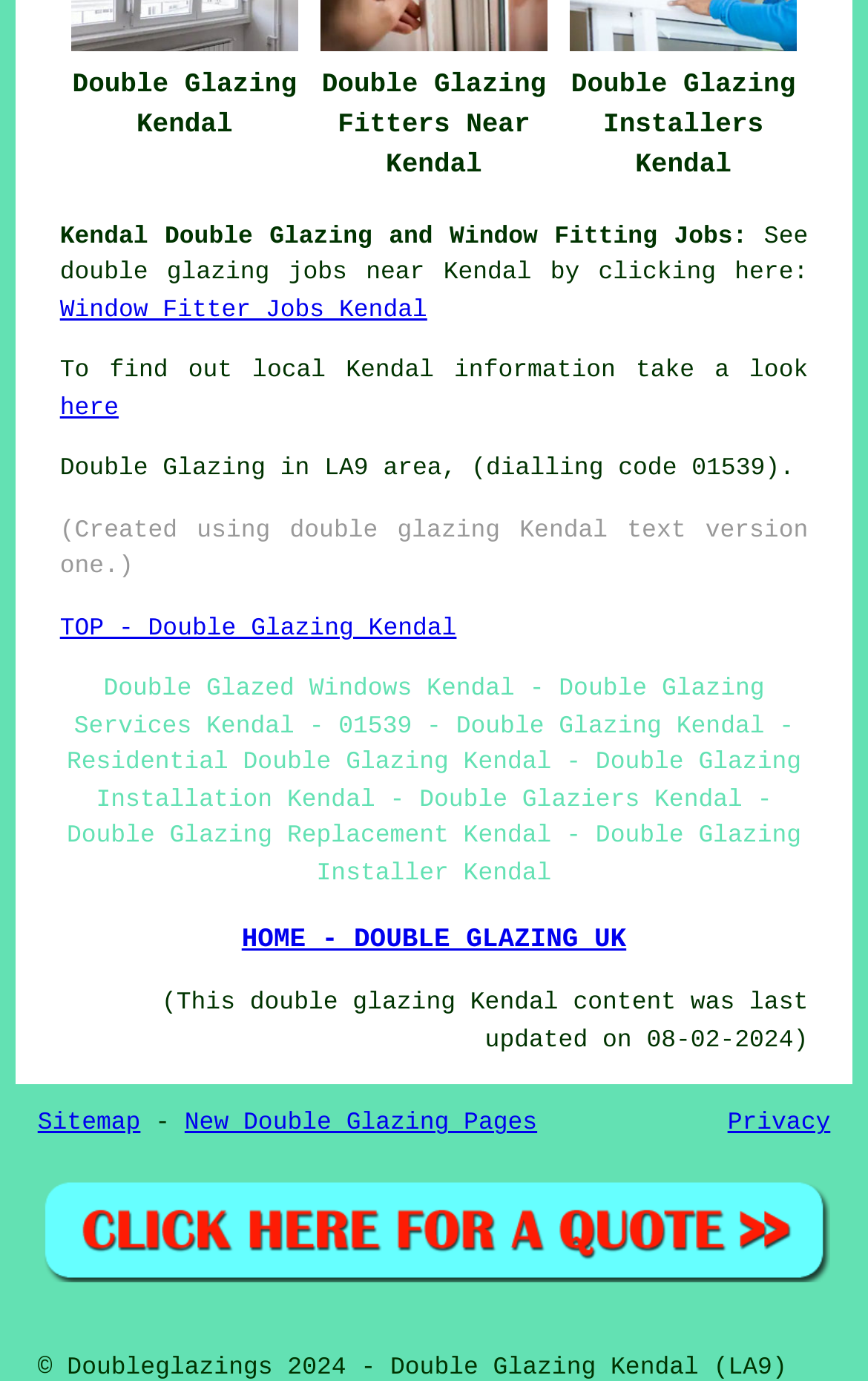Please identify the bounding box coordinates of the area I need to click to accomplish the following instruction: "Click on 'TOP - Double Glazing Kendal'".

[0.069, 0.446, 0.526, 0.466]